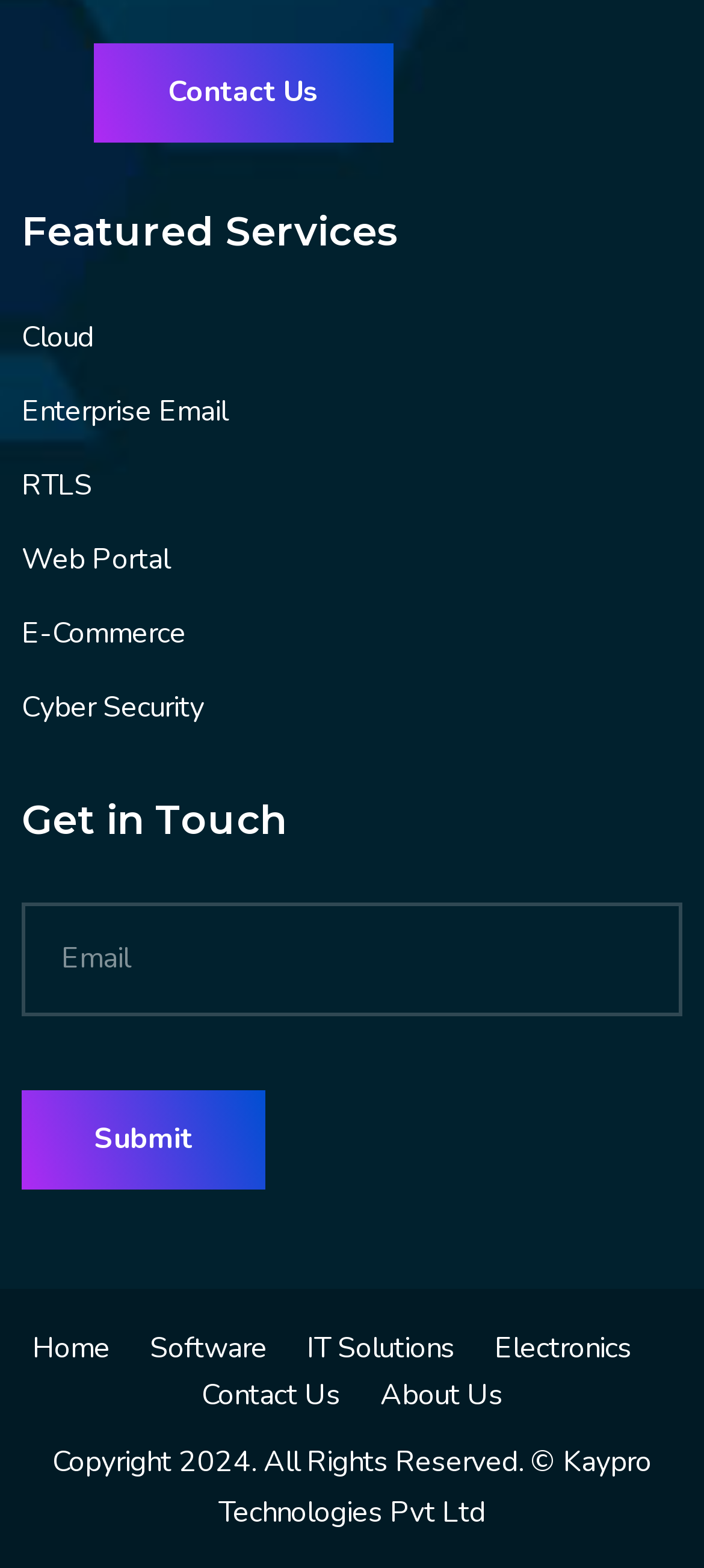Determine the bounding box coordinates of the region that needs to be clicked to achieve the task: "Click the 'Cloud' link".

[0.031, 0.202, 0.133, 0.228]